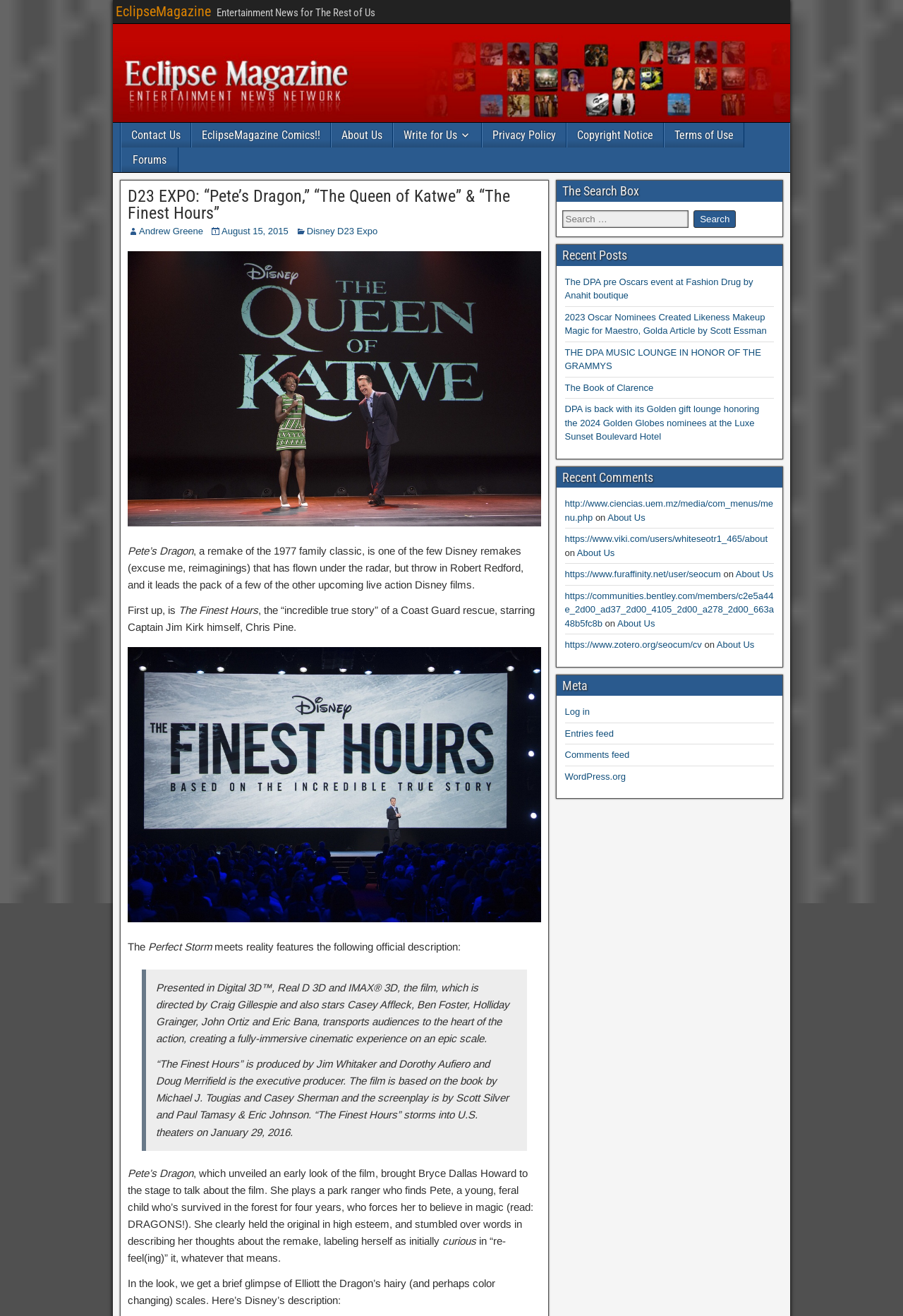Provide a brief response to the question below using a single word or phrase: 
What is the title of the article about Pete's Dragon?

D23 EXPO: “Pete’s Dragon,” “The Queen of Katwe” & “The Finest Hours”